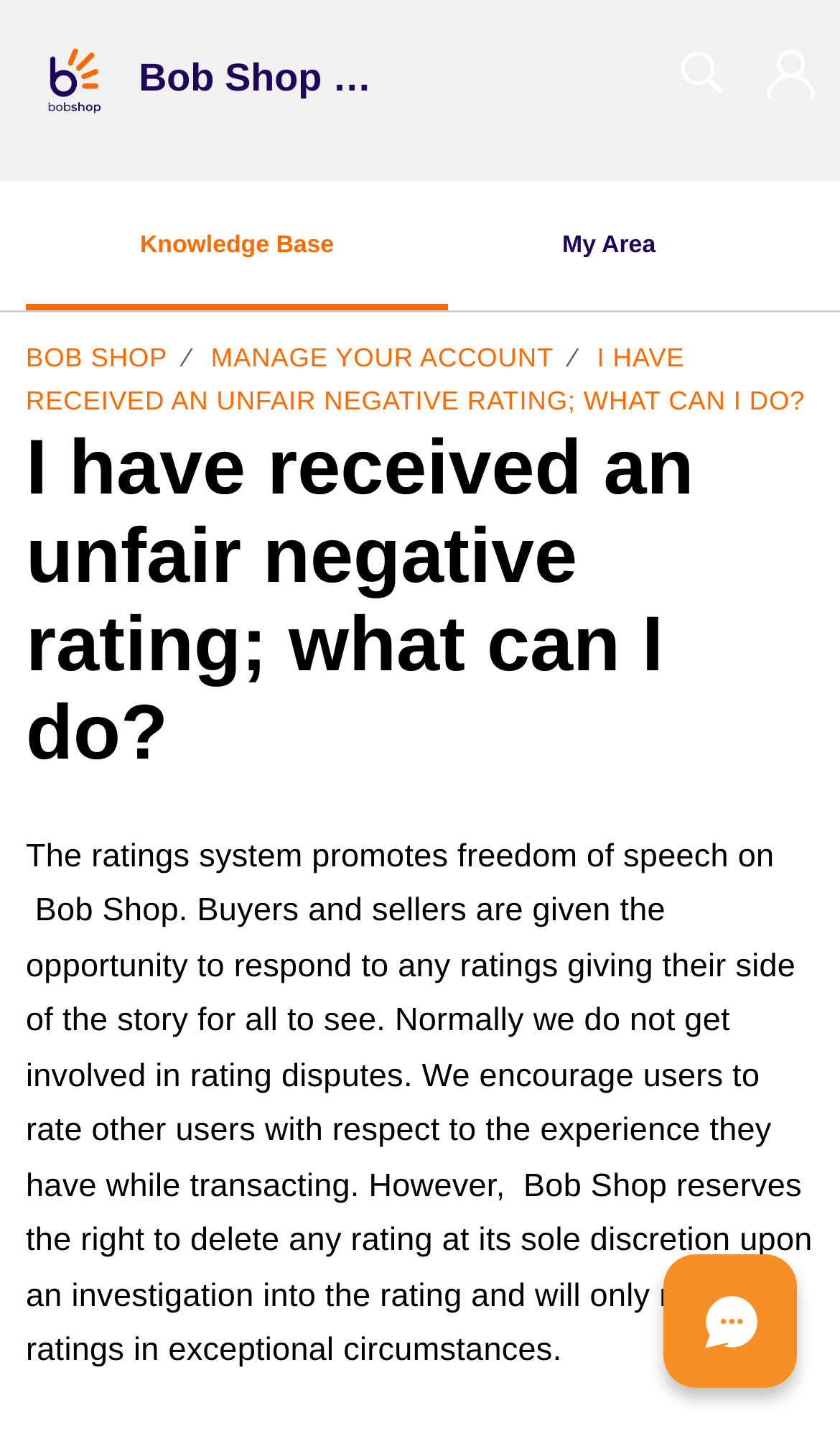Reply to the question below using a single word or brief phrase:
How many menu items are there?

4